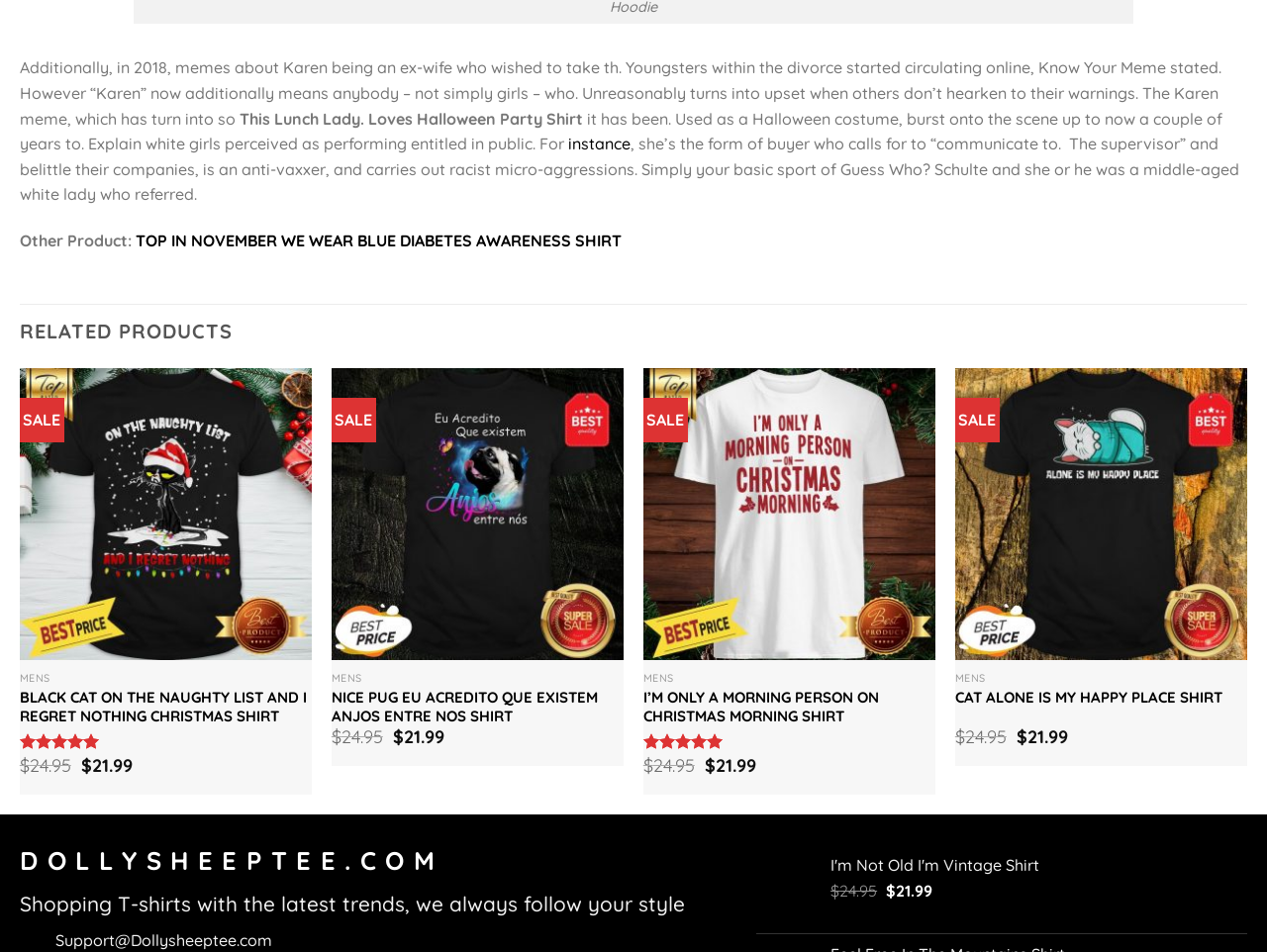Identify the bounding box coordinates of the clickable region necessary to fulfill the following instruction: "Click the 'TOP IN NOVEMBER WE WEAR BLUE DIABETES AWARENESS SHIRT' link". The bounding box coordinates should be four float numbers between 0 and 1, i.e., [left, top, right, bottom].

[0.107, 0.242, 0.491, 0.263]